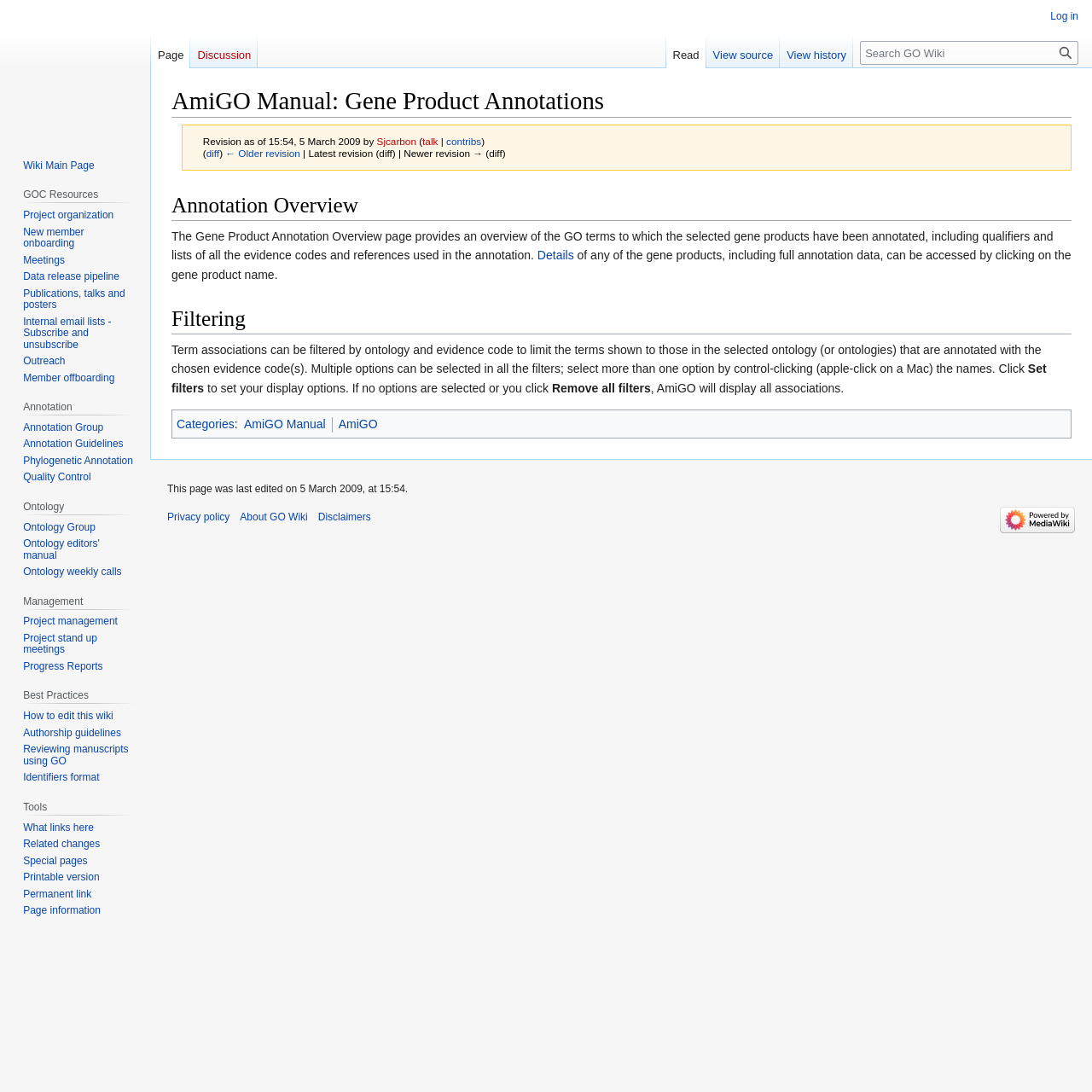Summarize the webpage with intricate details.

The webpage is titled "AmiGO Manual: Gene Product Annotations - GO Wiki". At the top, there is a heading with the same title, followed by a revision history section that displays the revision date, author, and links to the author's talk page and contributions.

Below the revision history, there are two navigation links, "Jump to navigation" and "Jump to search", which are positioned at the top-left corner of the page. 

The main content of the page is divided into several sections. The first section is titled "Annotation Overview" and provides an overview of the Gene Product Annotation Overview page, including its features and functionality. This section also contains a link to access more details about any of the gene products.

The next section is titled "Filtering" and explains how to filter term associations by ontology and evidence code. This section contains a link to set filters and another link to remove all filters.

On the left side of the page, there are several navigation menus, including "Personal tools", "Namespaces", "Views", and "Navigation". These menus contain various links to different pages and resources, such as the main page, categories, and GOC resources.

The "GOC Resources" menu is further divided into several subheadings, including "Project organization", "New member onboarding", "Meetings", and others. Each subheading contains a link to a related page.

The page also has a search bar at the top-right corner, which allows users to search the GO Wiki. There are also several buttons, including "Log in", "Read", "View source", and "View history", which are positioned at the top-right corner of the page.

Overall, the webpage provides a comprehensive guide to the AmiGO Manual, including its features, functionality, and related resources.